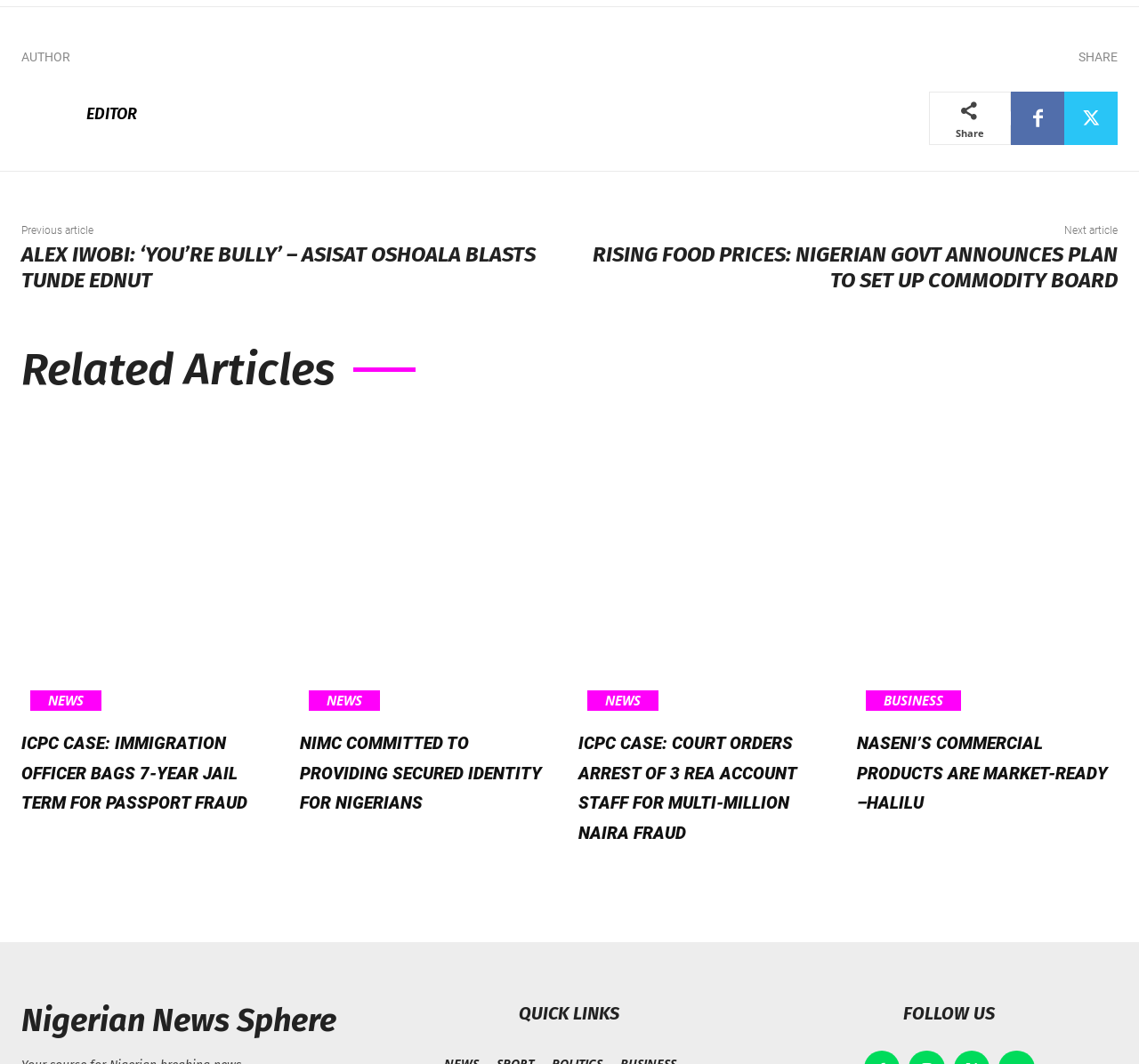Pinpoint the bounding box coordinates of the clickable area needed to execute the instruction: "Click on the 'Editor' link". The coordinates should be specified as four float numbers between 0 and 1, i.e., [left, top, right, bottom].

[0.019, 0.086, 0.073, 0.128]